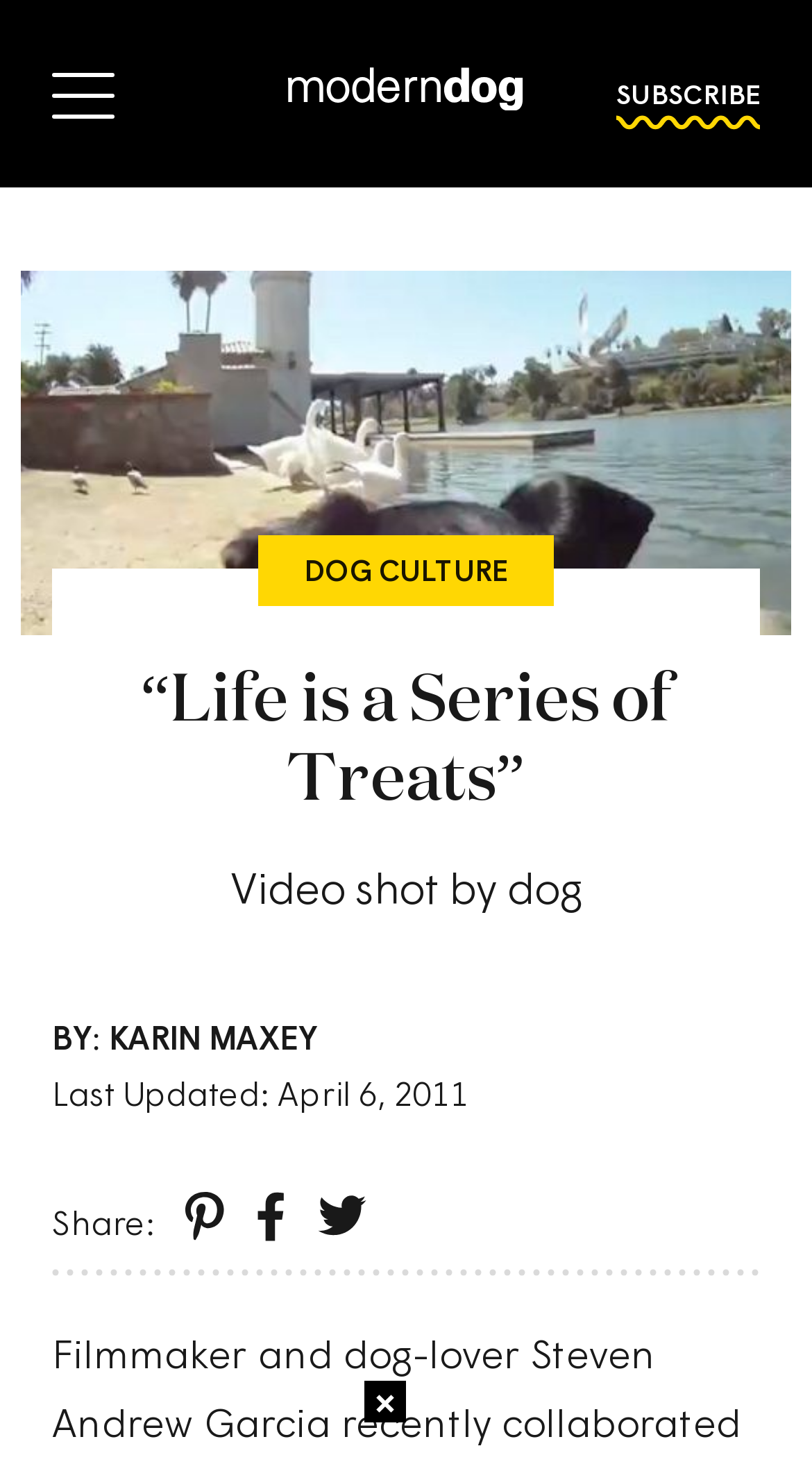Please specify the bounding box coordinates in the format (top-left x, top-left y, bottom-right x, bottom-right y), with all values as floating point numbers between 0 and 1. Identify the bounding box of the UI element described by: Subscribe

[0.759, 0.052, 0.936, 0.076]